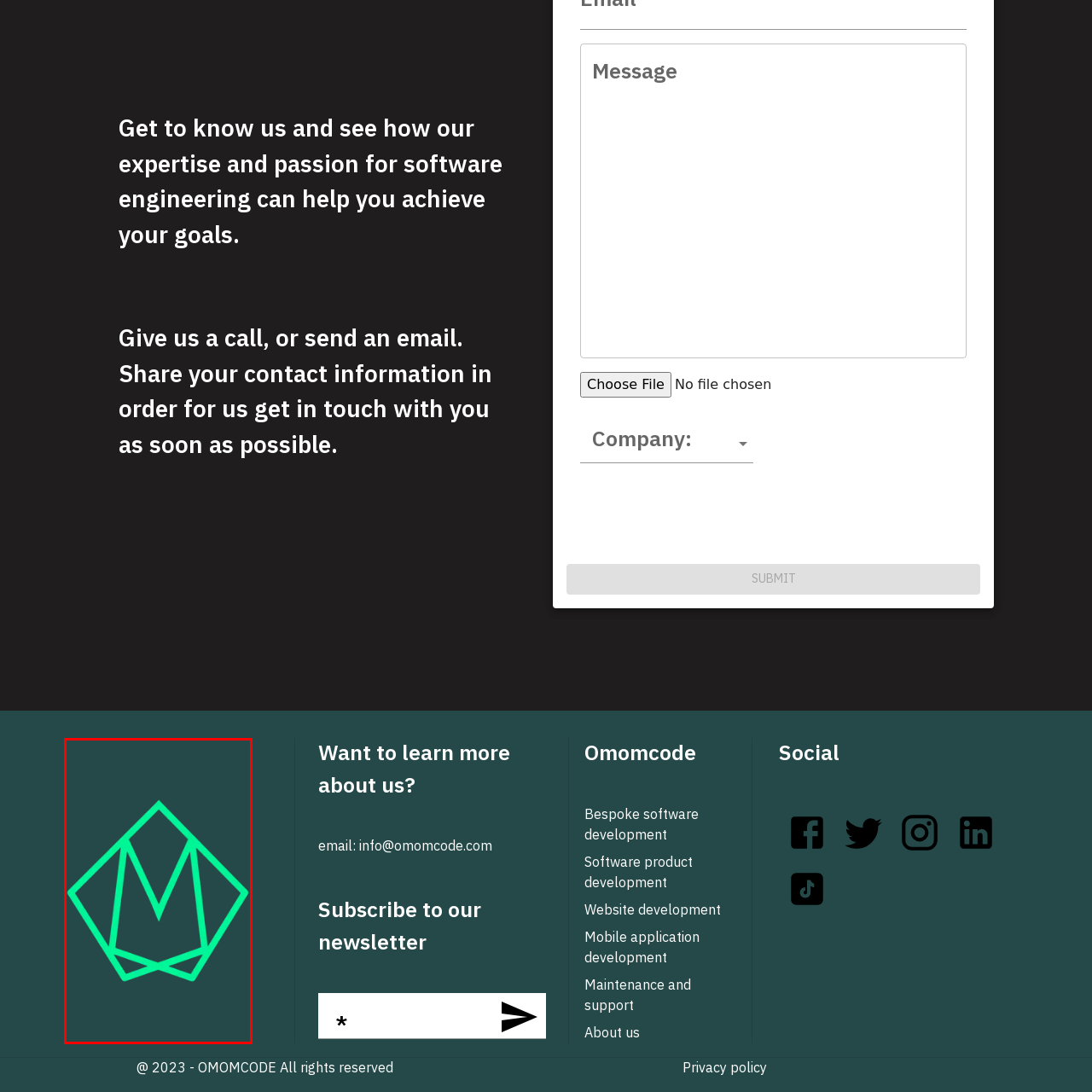Examine the section enclosed by the red box and give a brief answer to the question: What does the logo symbolize?

Innovative approach and commitment to excellence